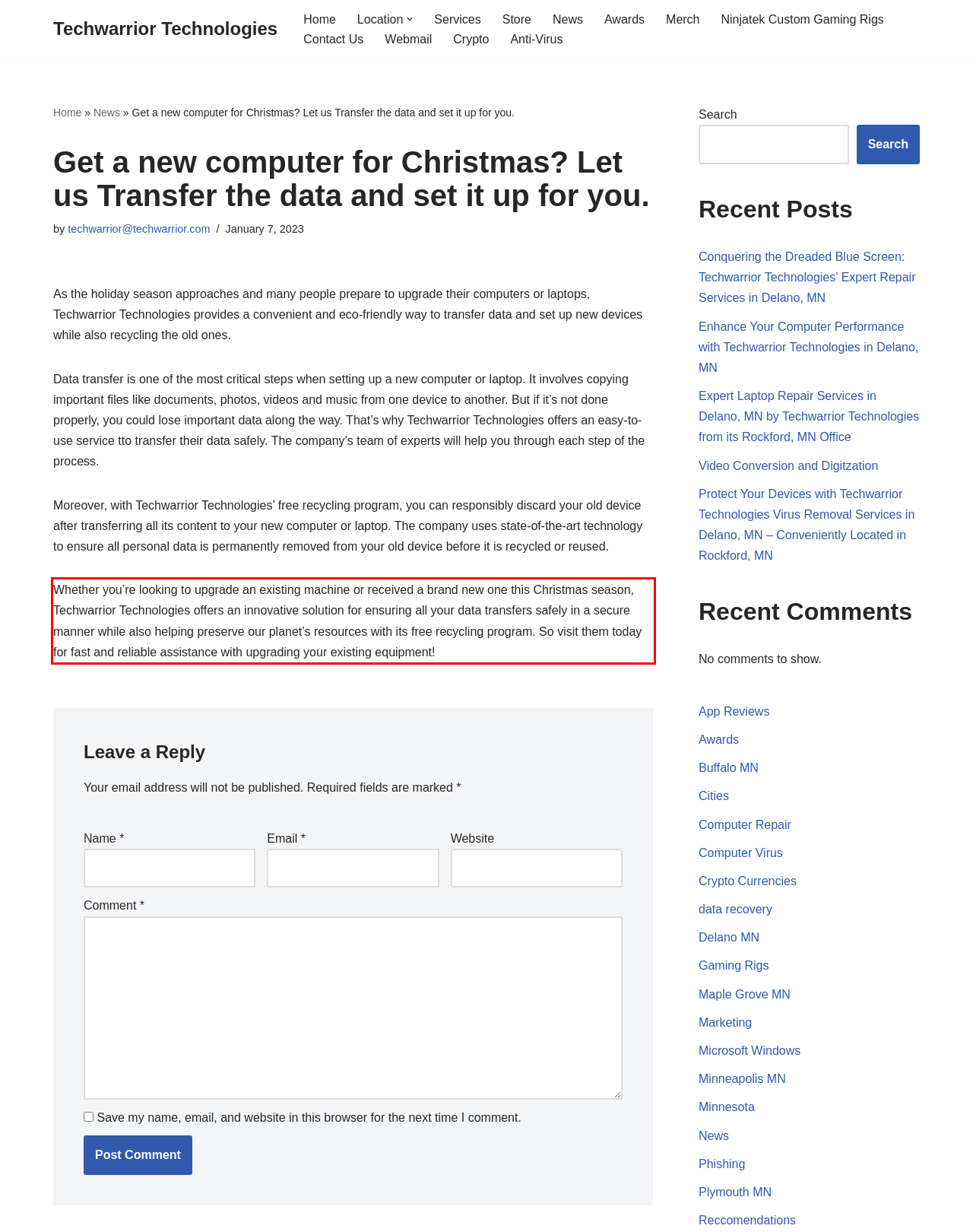You have a screenshot of a webpage with a UI element highlighted by a red bounding box. Use OCR to obtain the text within this highlighted area.

Whether you’re looking to upgrade an existing machine or received a brand new one this Christmas season, Techwarrior Technologies offers an innovative solution for ensuring all your data transfers safely in a secure manner while also helping preserve our planet’s resources with its free recycling program. So visit them today for fast and reliable assistance with upgrading your existing equipment!